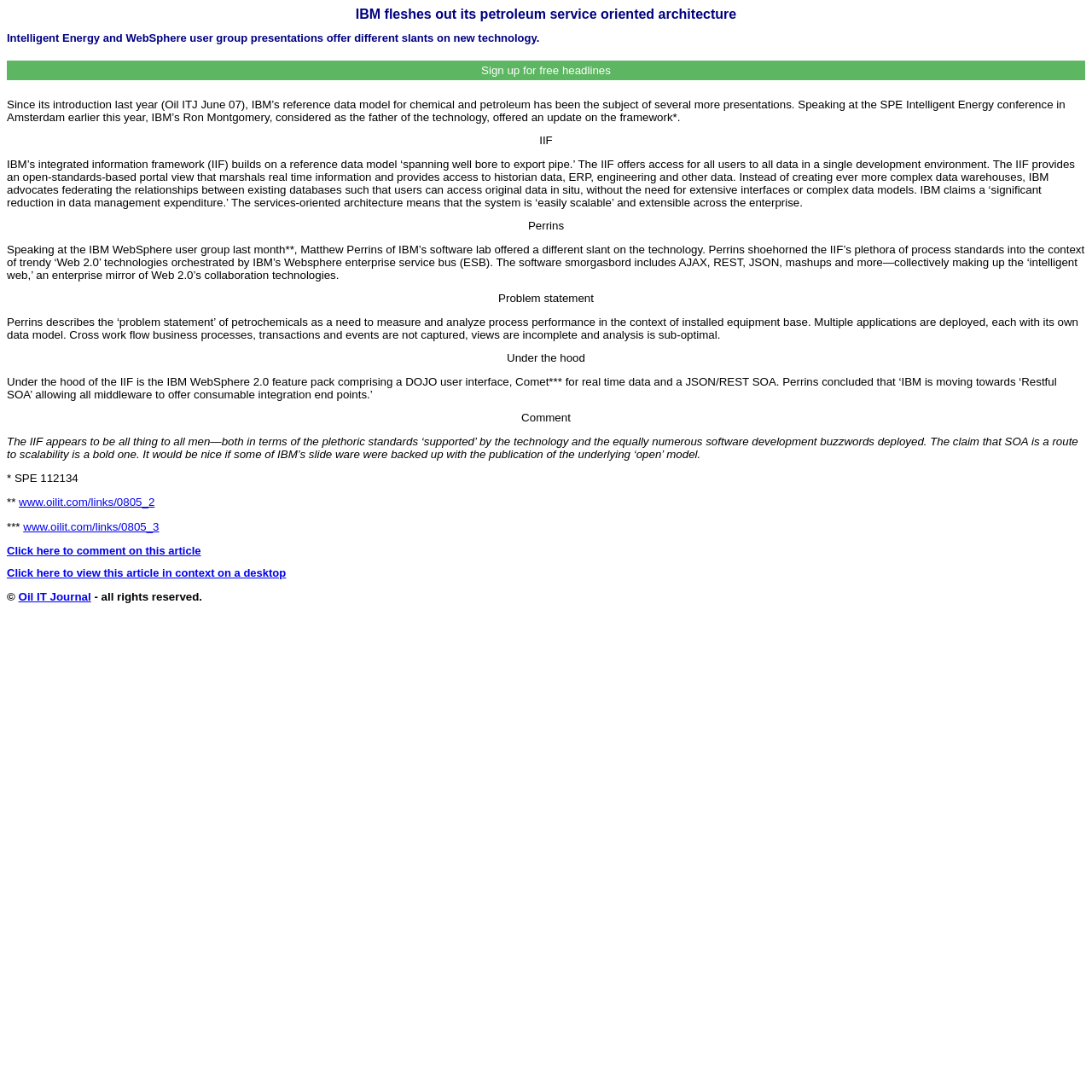Give a concise answer using only one word or phrase for this question:
What is the copyright information?

Oil IT Journal - all rights reserved